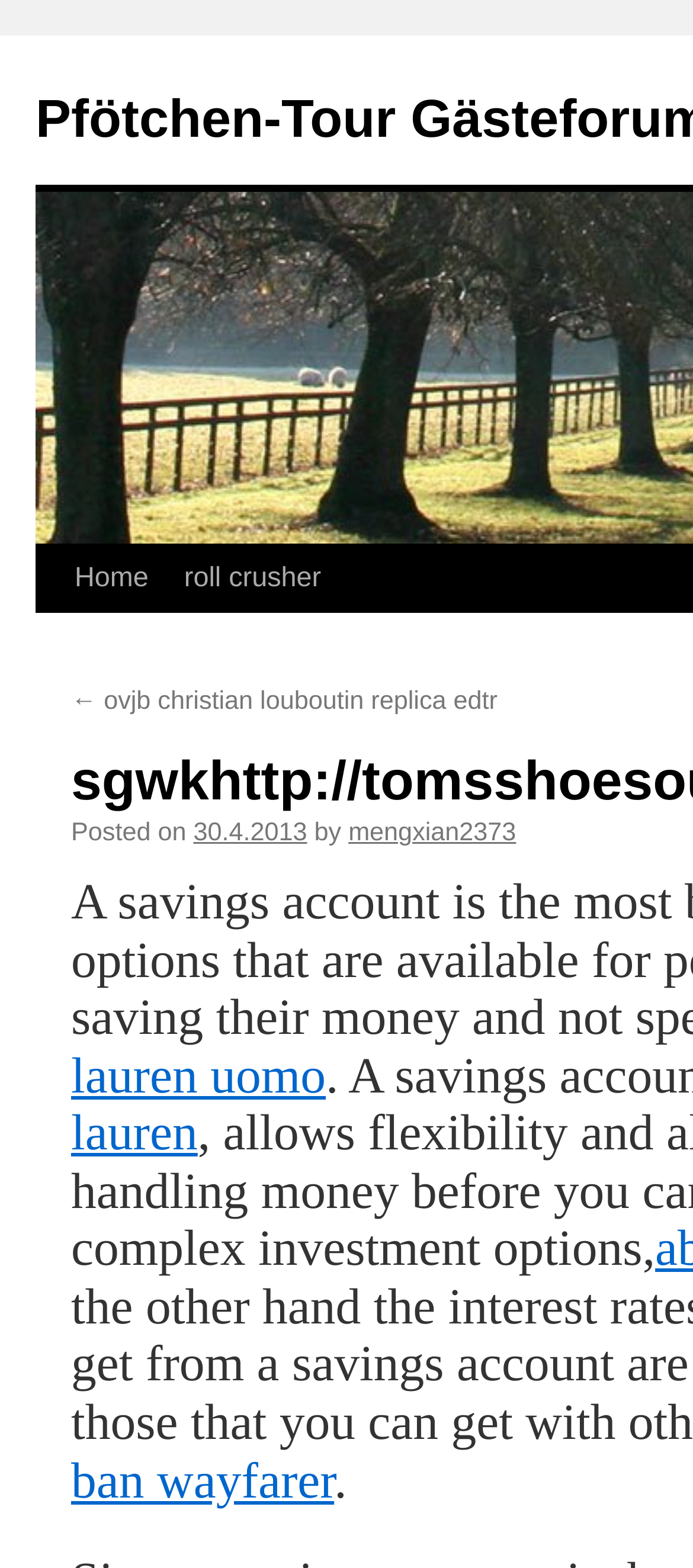Find the bounding box coordinates for the HTML element described in this sentence: "Skip to content". Provide the coordinates as four float numbers between 0 and 1, in the format [left, top, right, bottom].

[0.049, 0.347, 0.1, 0.476]